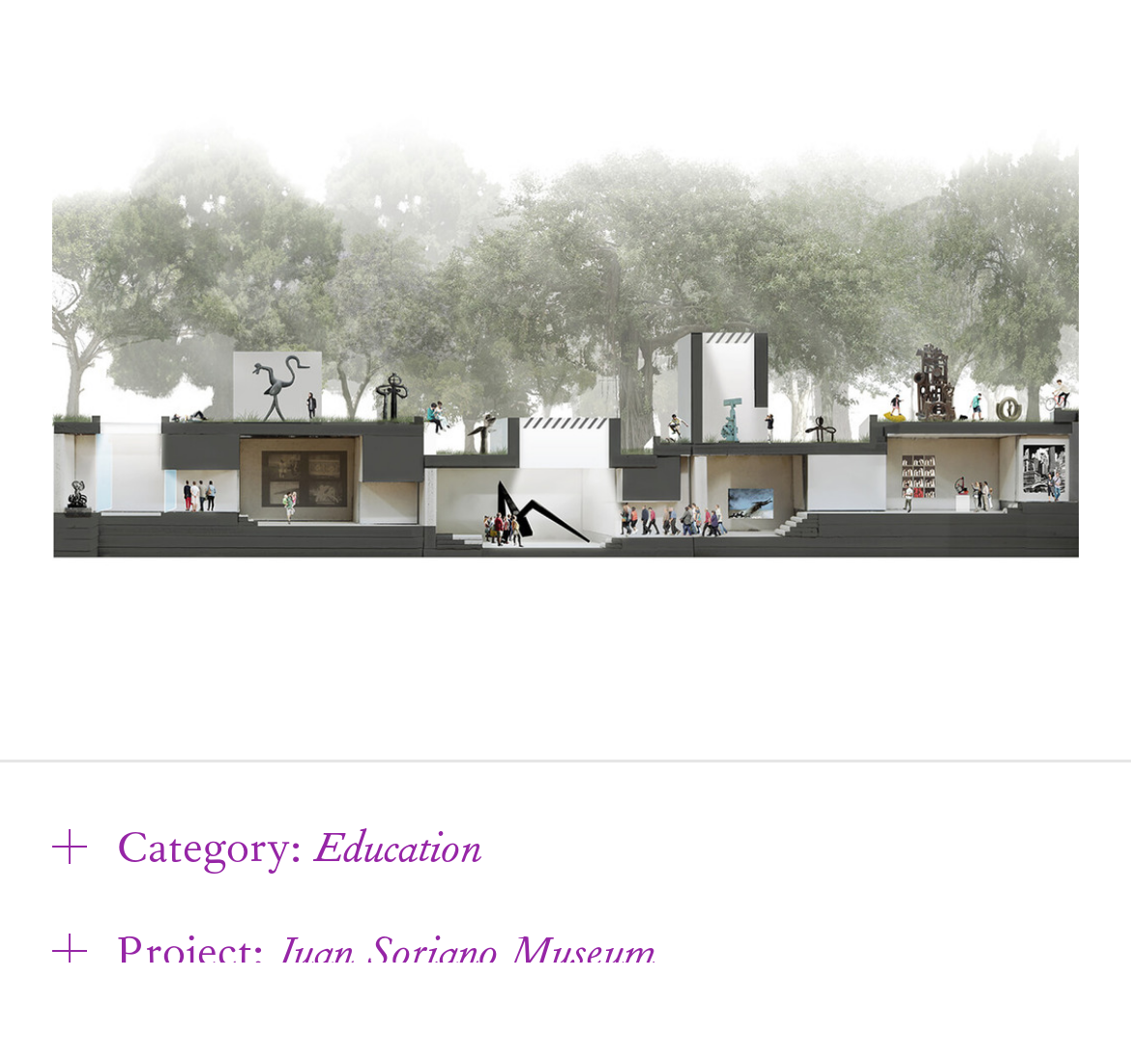Refer to the element description Project: Juan Soriano Museum and identify the corresponding bounding box in the screenshot. Format the coordinates as (top-left x, top-left y, bottom-right x, bottom-right y) with values in the range of 0 to 1.

[0.046, 0.839, 0.954, 0.937]